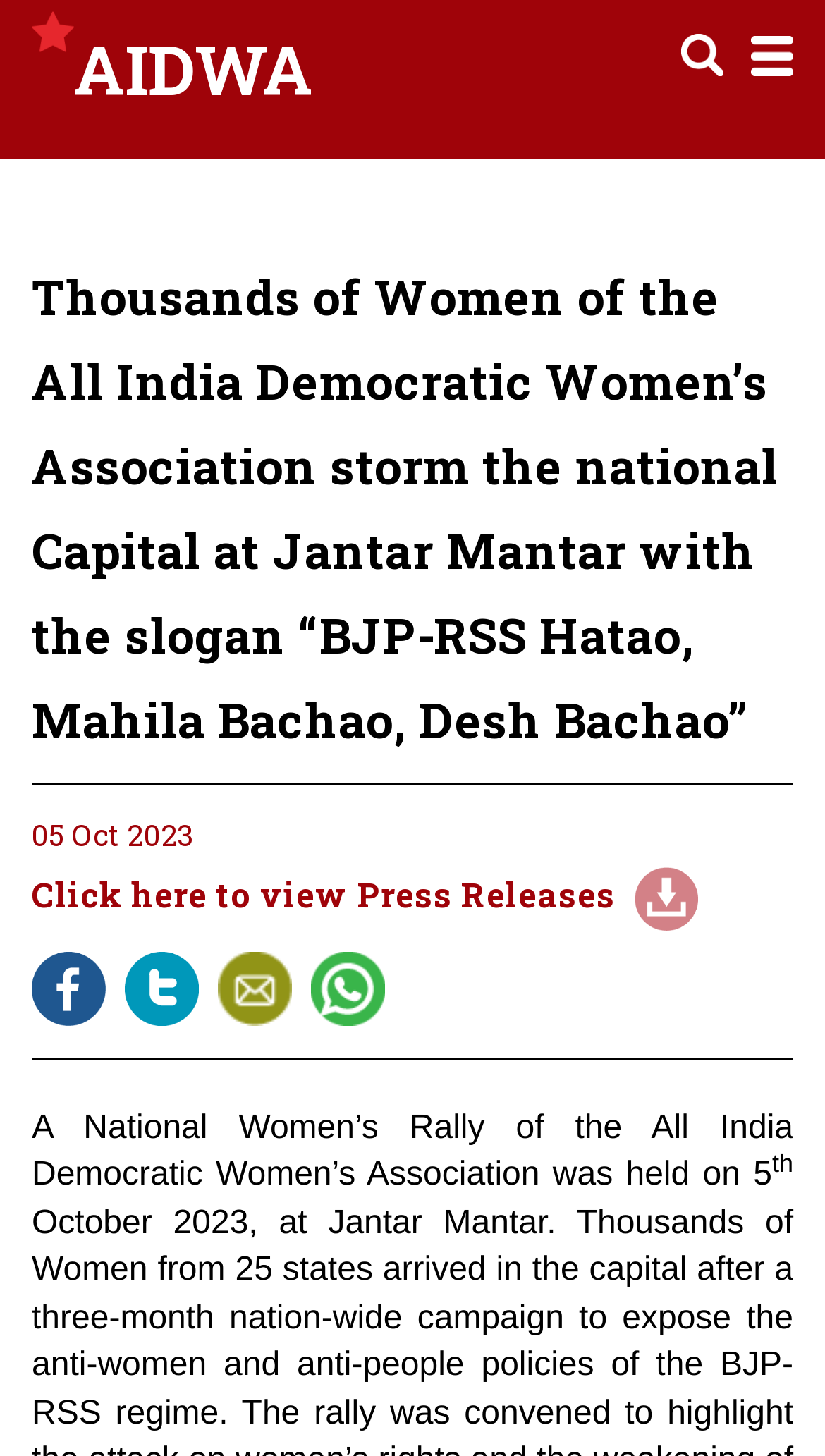Present a detailed account of what is displayed on the webpage.

The webpage appears to be an article or news page about a National Women's Rally held by the All India Democratic Women's Association. At the top, there is a menu section with a heading "Menu Secondary" and a link to "Aidwa AIDWA" accompanied by an image of the Aidwa logo. To the right of the menu section, there are two toggle buttons, one for search and one for the menu, each with an icon.

Below the menu section, there is a large heading that spans almost the entire width of the page, stating the title of the article: "Thousands of Women of the All India Democratic Women’s Association storm the national Capital at Jantar Mantar with the slogan “BJP-RSS Hatao, Mahila Bachao, Desh Bachao”".

Underneath the heading, there is a table with several rows. The first row contains a date "05 Oct 2023" and a link to "Click here to view Press Releases" with an accompanying image. The subsequent rows contain a series of links, each with an image. These links are arranged in a horizontal row, taking up about half of the page width.

Below the table, there is a paragraph of text that continues the description of the National Women's Rally, stating that it was held on 5th October 2023 at Jantar Mantar.